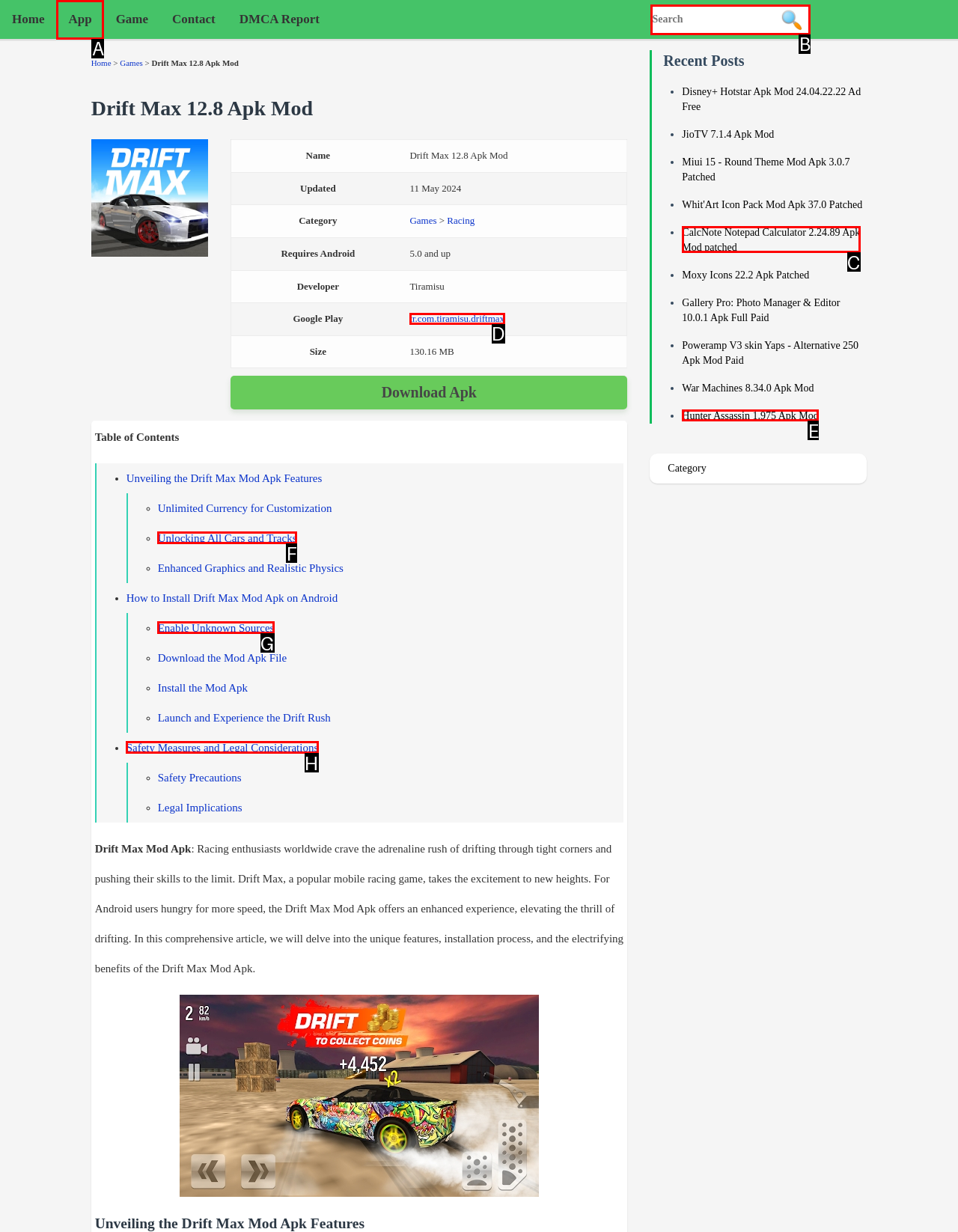Identify the letter of the UI element I need to click to carry out the following instruction: Search using the search box

B